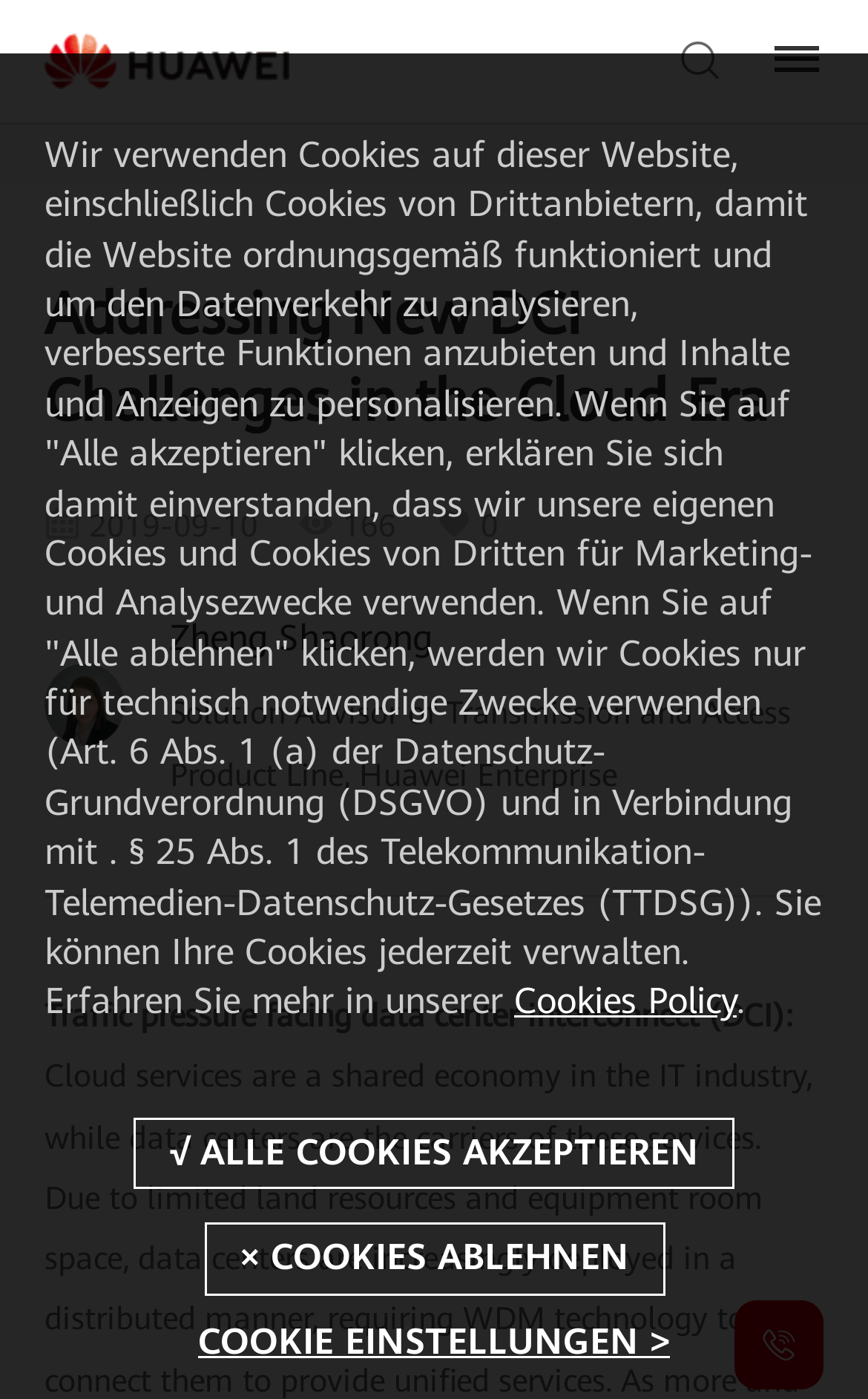Respond to the question below with a single word or phrase: Who is the author of the article?

Zheng Shaorong